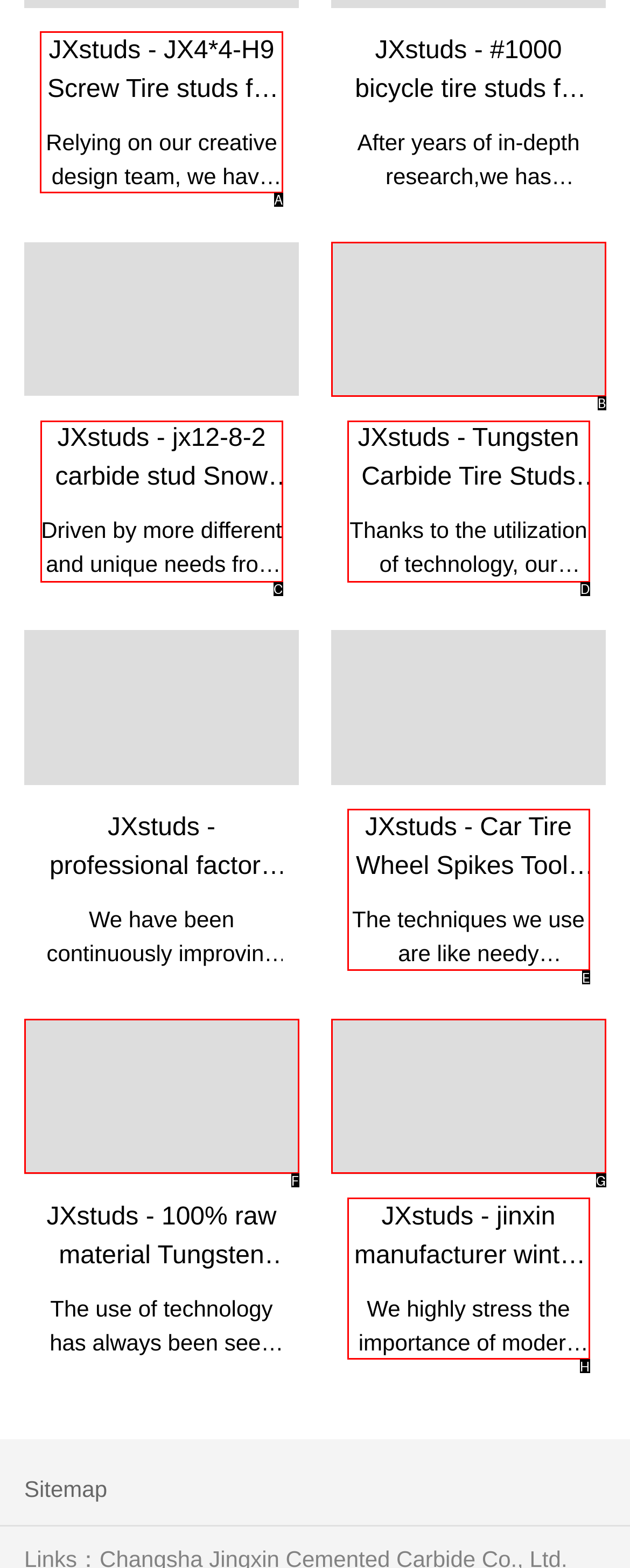Identify which HTML element should be clicked to fulfill this instruction: View JXstuds - JX4*4-H9 Screw Tire studs for Fat Bike /Motorcycles tyre Reply with the correct option's letter.

A